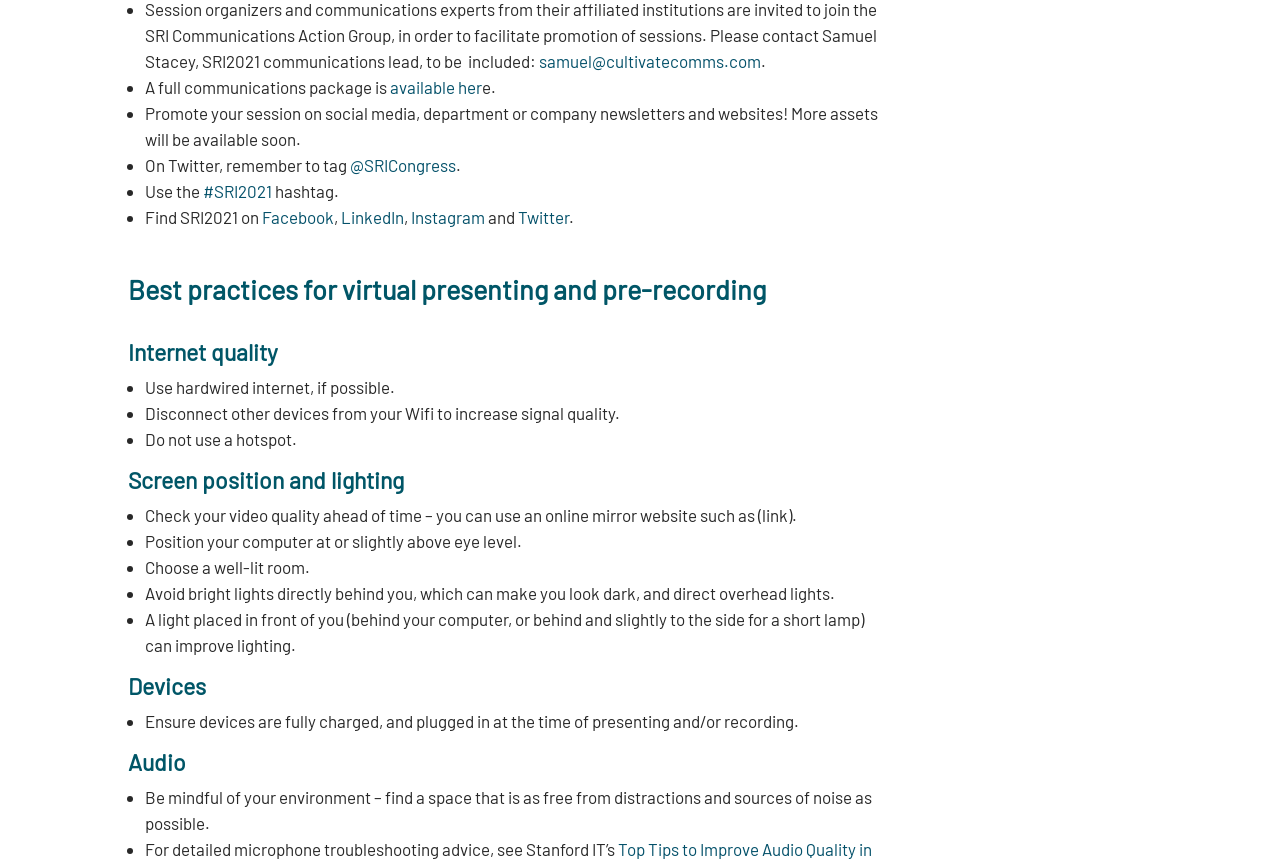Predict the bounding box coordinates of the area that should be clicked to accomplish the following instruction: "Tag @SRICongress on Twitter". The bounding box coordinates should consist of four float numbers between 0 and 1, i.e., [left, top, right, bottom].

[0.273, 0.18, 0.356, 0.203]